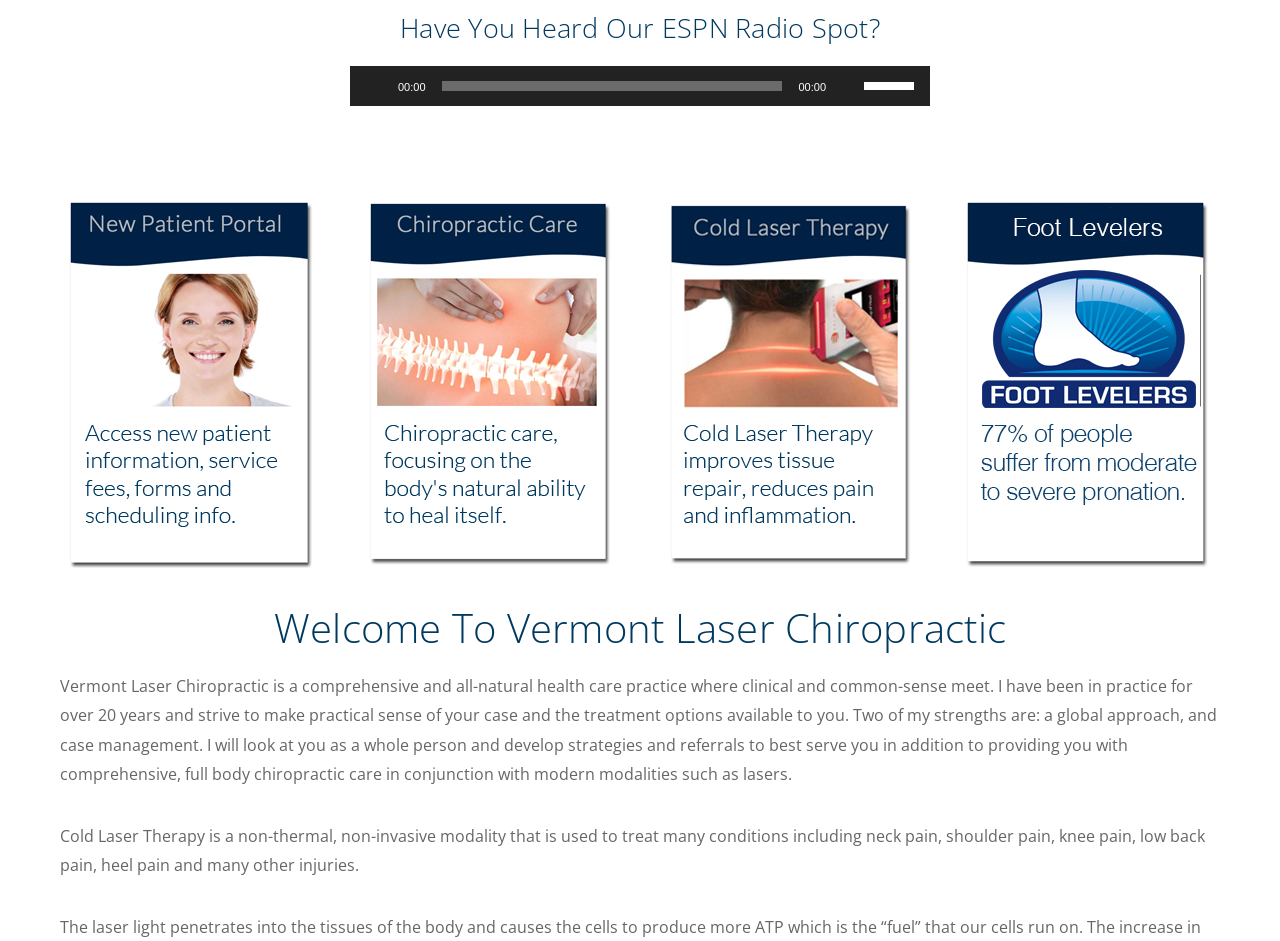What is the purpose of Cold Laser Therapy?
Give a single word or phrase answer based on the content of the image.

to treat many conditions